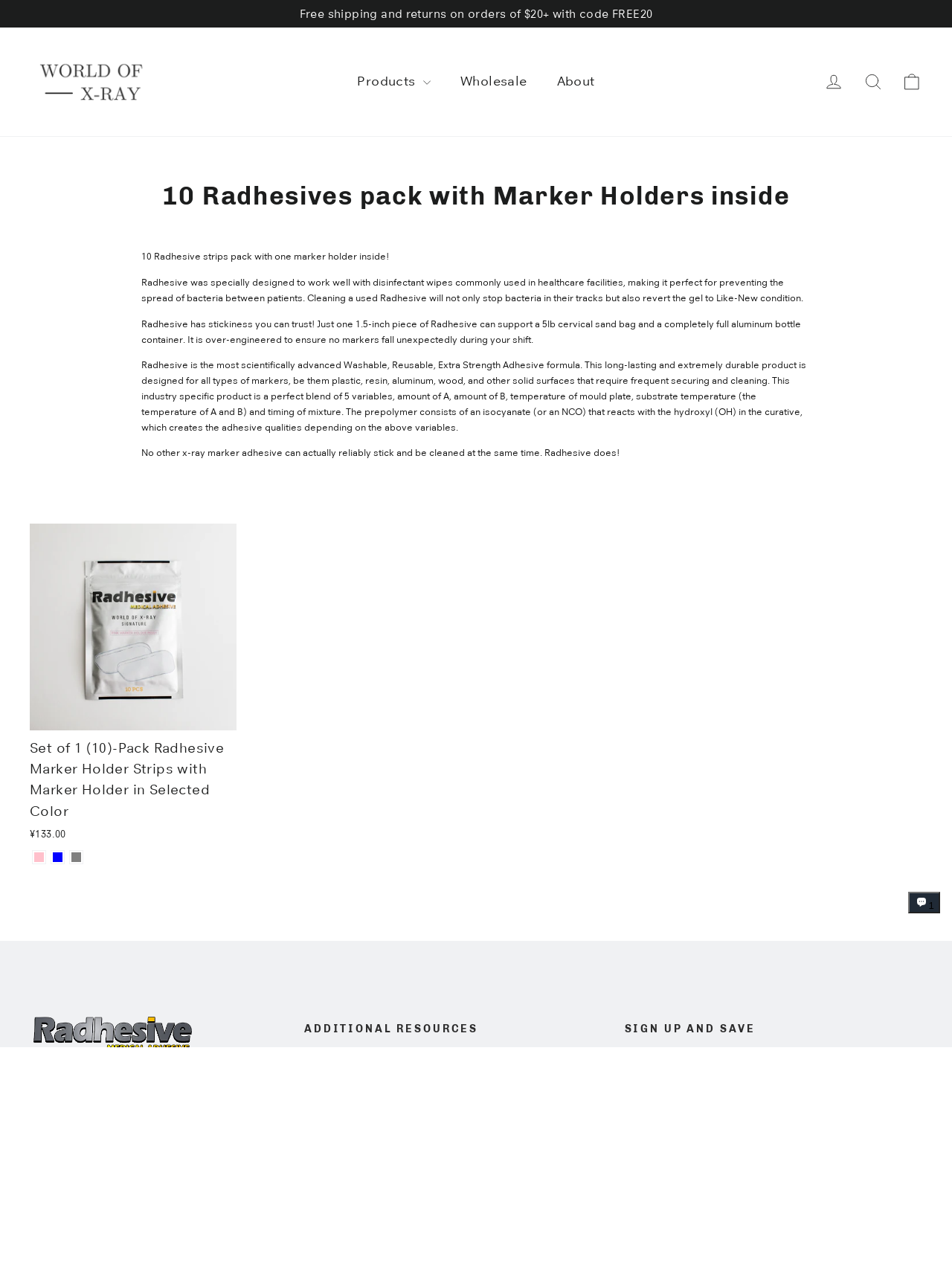Please identify the bounding box coordinates of where to click in order to follow the instruction: "View cart".

[0.938, 0.049, 0.978, 0.078]